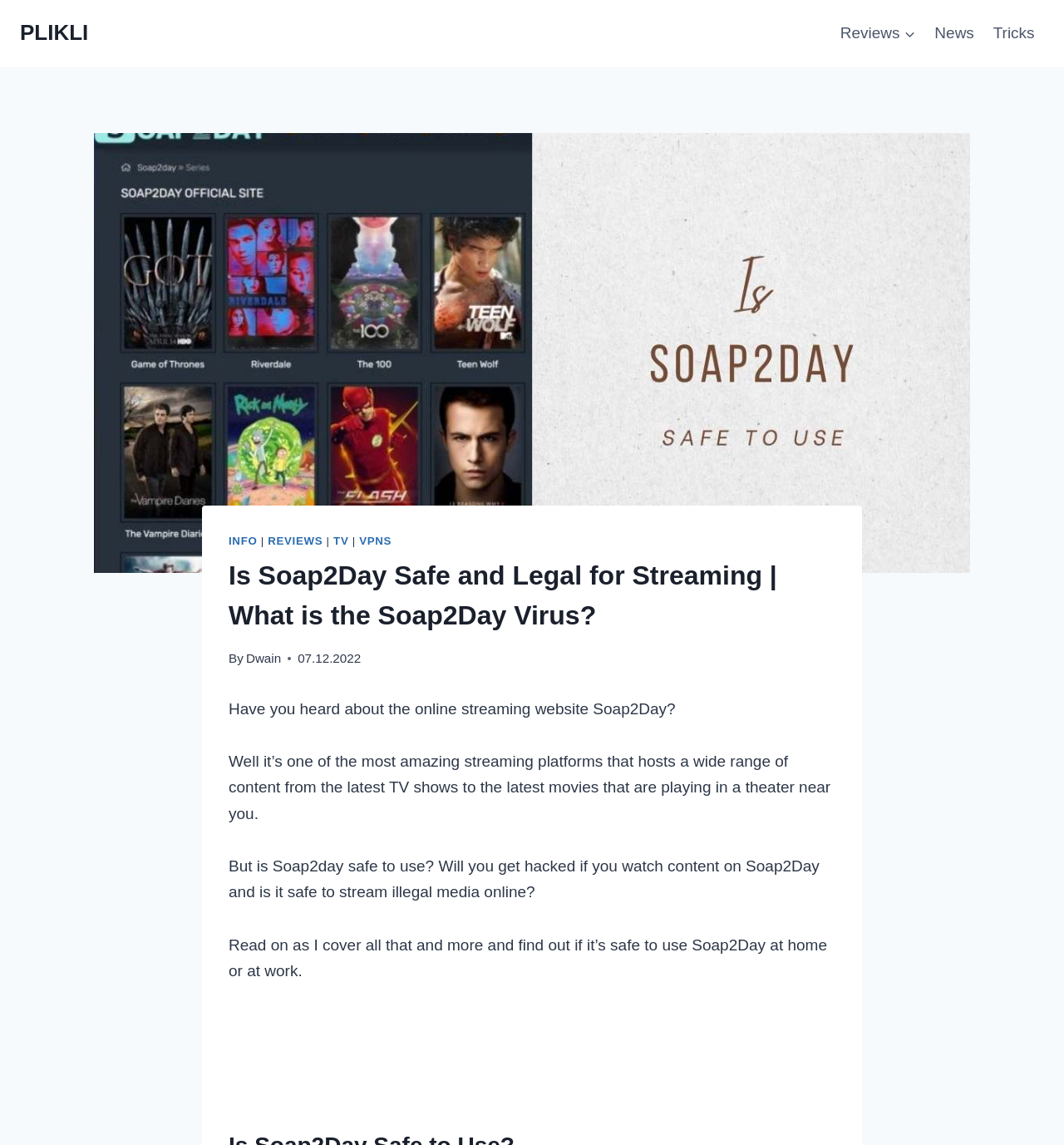Offer a meticulous description of the webpage's structure and content.

The webpage is about Soap2Day, an online streaming website. At the top left, there is a link to the website "PLIKLI". On the top right, there is a primary navigation menu with three links: "Reviews", "News", and "Tricks". Below the navigation menu, there is a large image related to Soap2Day, taking up most of the width of the page.

Above the image, there is a header section with several links, including "INFO", "REVIEWS", "TV", and "VPNS". The main title of the page, "Is Soap2Day Safe and Legal for Streaming | What is the Soap2Day Virus?", is located above the image. Below the title, there is a byline with the author's name, "Dwain", and a publication date, "07.12.2022".

The main content of the page is a series of paragraphs that discuss Soap2Day, its features, and concerns about its safety and legality. The text is divided into four paragraphs, with the first paragraph introducing Soap2Day as an amazing streaming platform, the second paragraph asking questions about its safety, and the third and fourth paragraphs promising to provide answers to these questions.